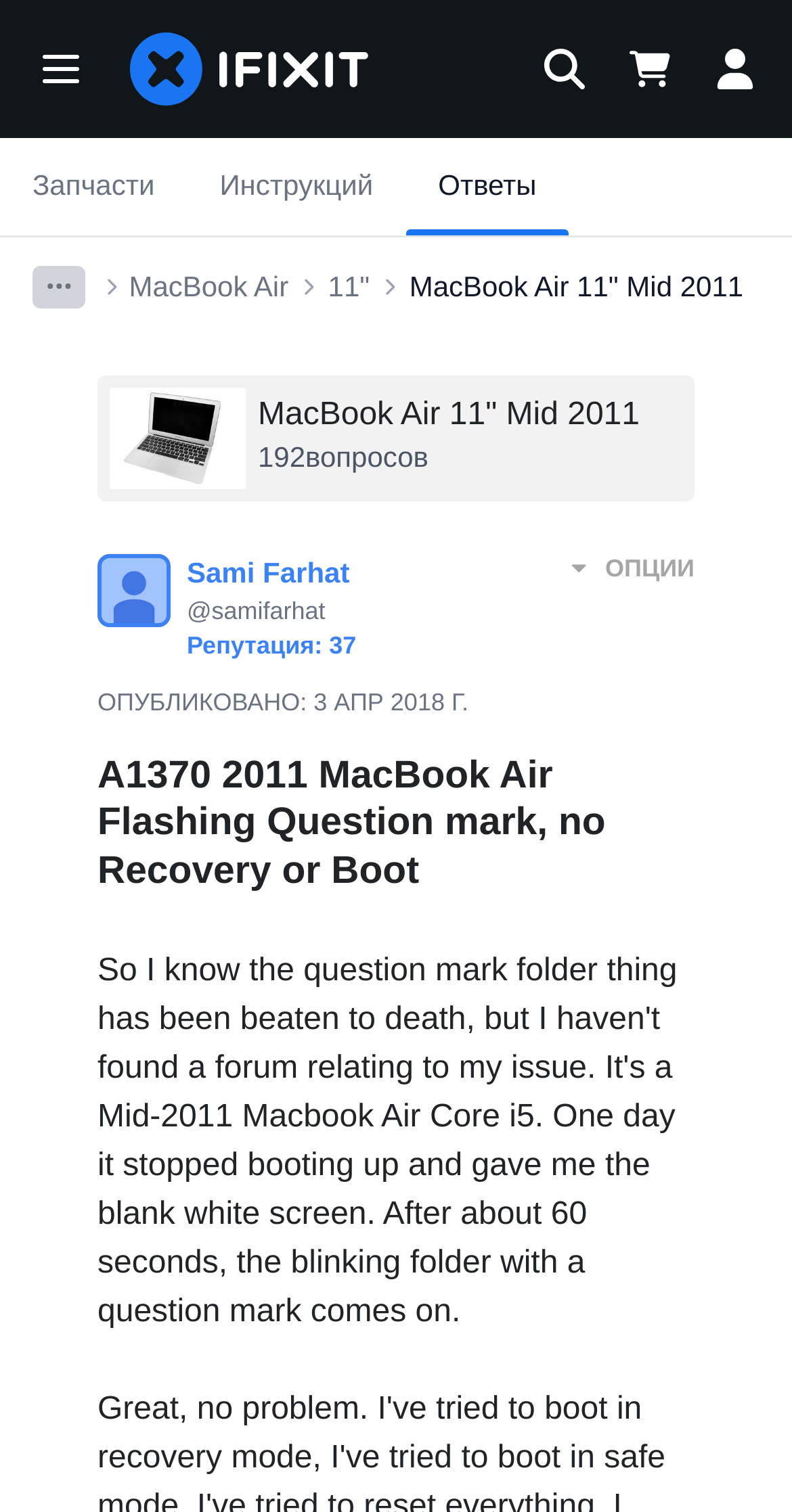Determine the bounding box coordinates of the clickable element to complete this instruction: "Search for something". Provide the coordinates in the format of four float numbers between 0 and 1, [left, top, right, bottom].

[0.672, 0.031, 0.754, 0.06]